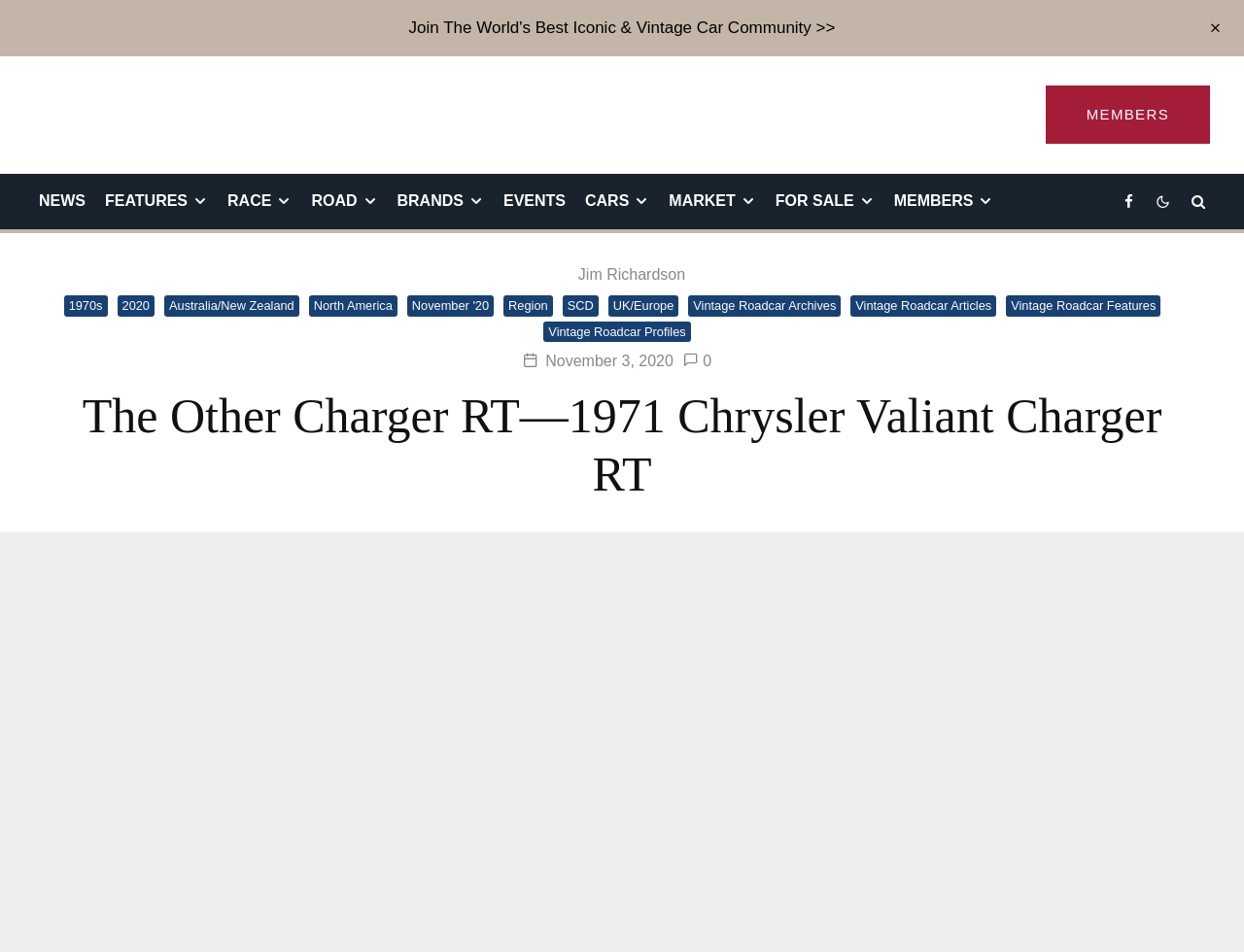Extract the bounding box coordinates for the HTML element that matches this description: "Vintage Roadcar Profiles". The coordinates should be four float numbers between 0 and 1, i.e., [left, top, right, bottom].

[0.437, 0.338, 0.555, 0.359]